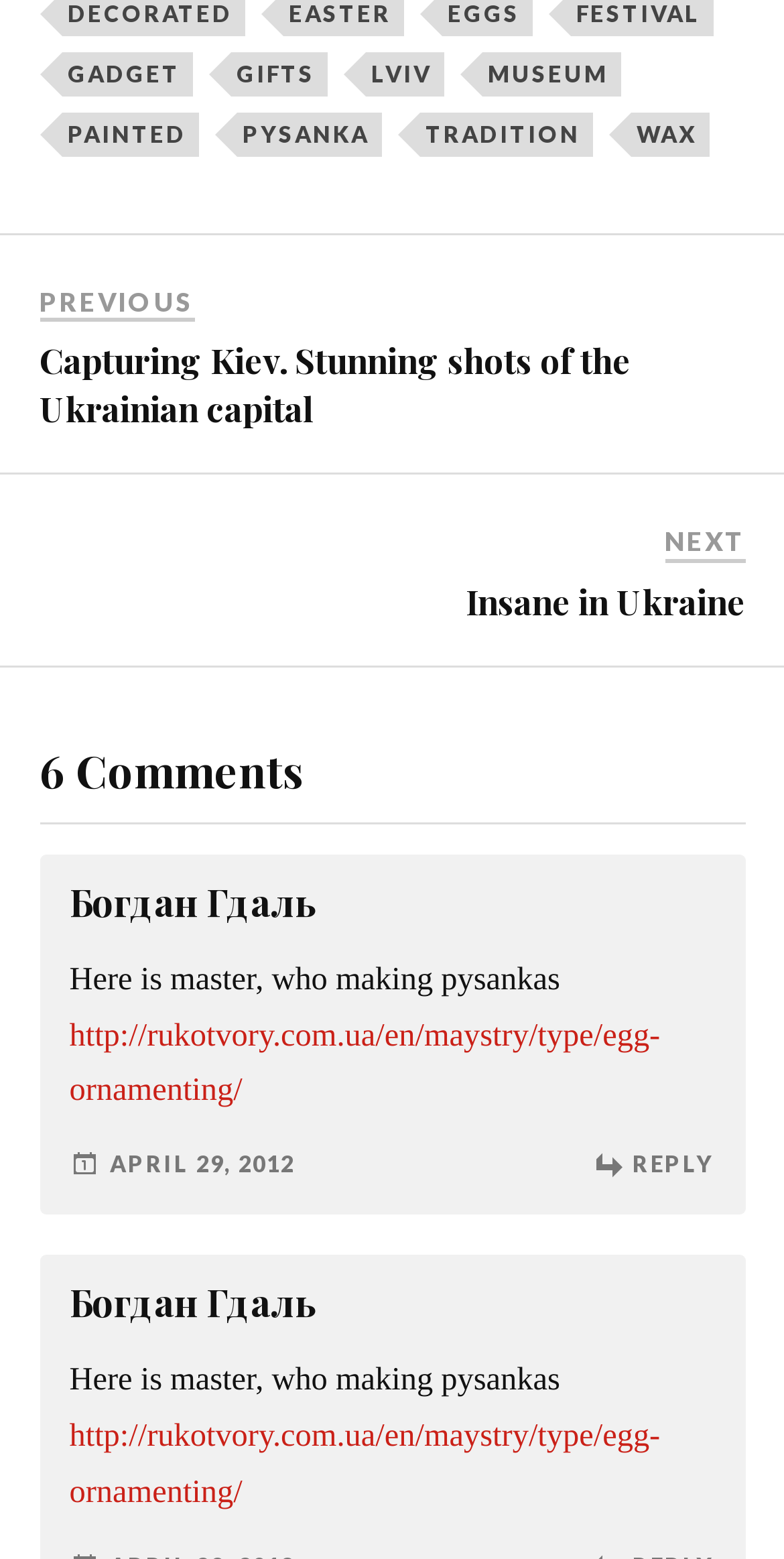How many comments are there in the second article?
Give a one-word or short-phrase answer derived from the screenshot.

6